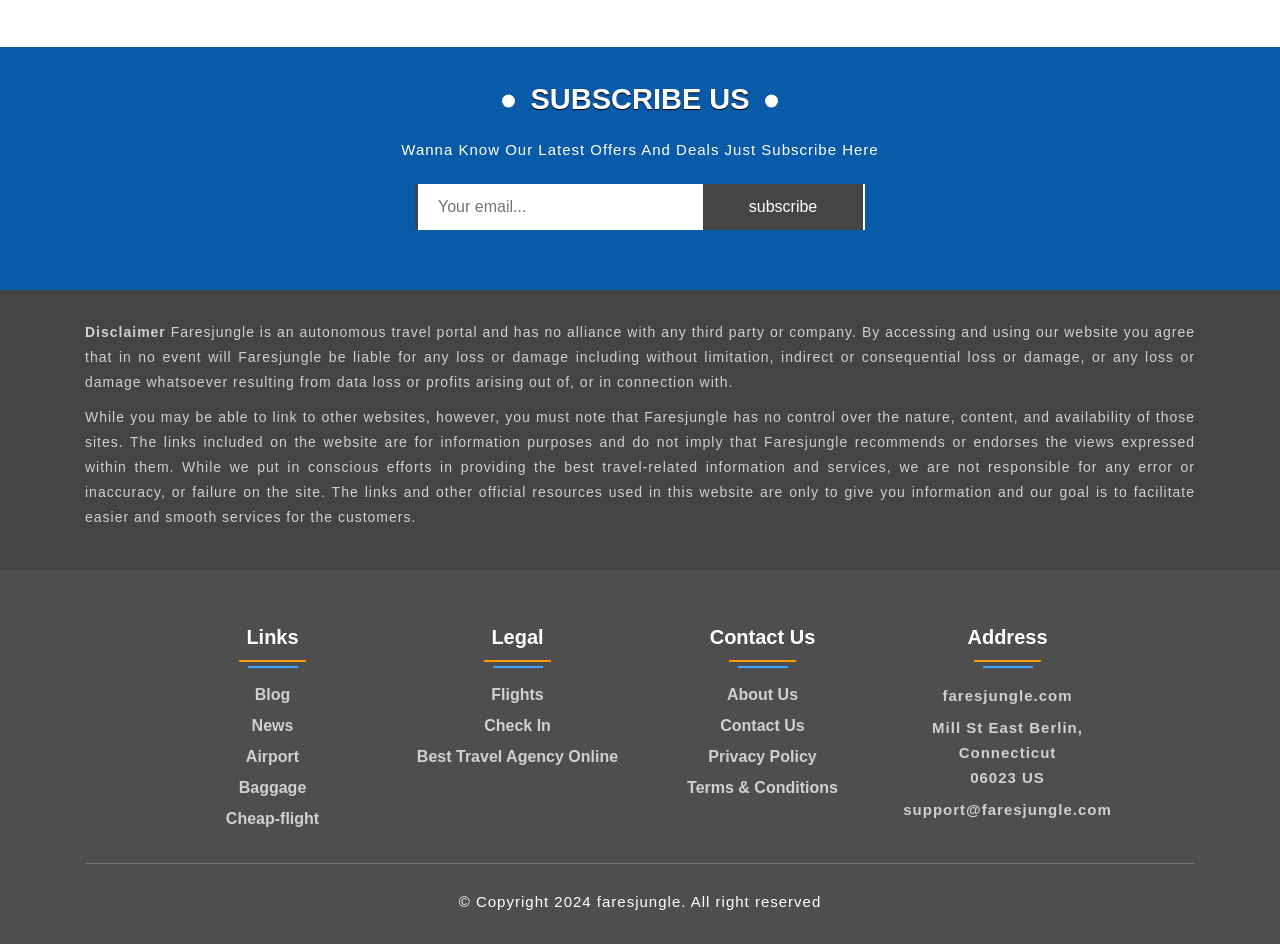Kindly determine the bounding box coordinates for the area that needs to be clicked to execute this instruction: "contact support".

[0.703, 0.844, 0.871, 0.871]